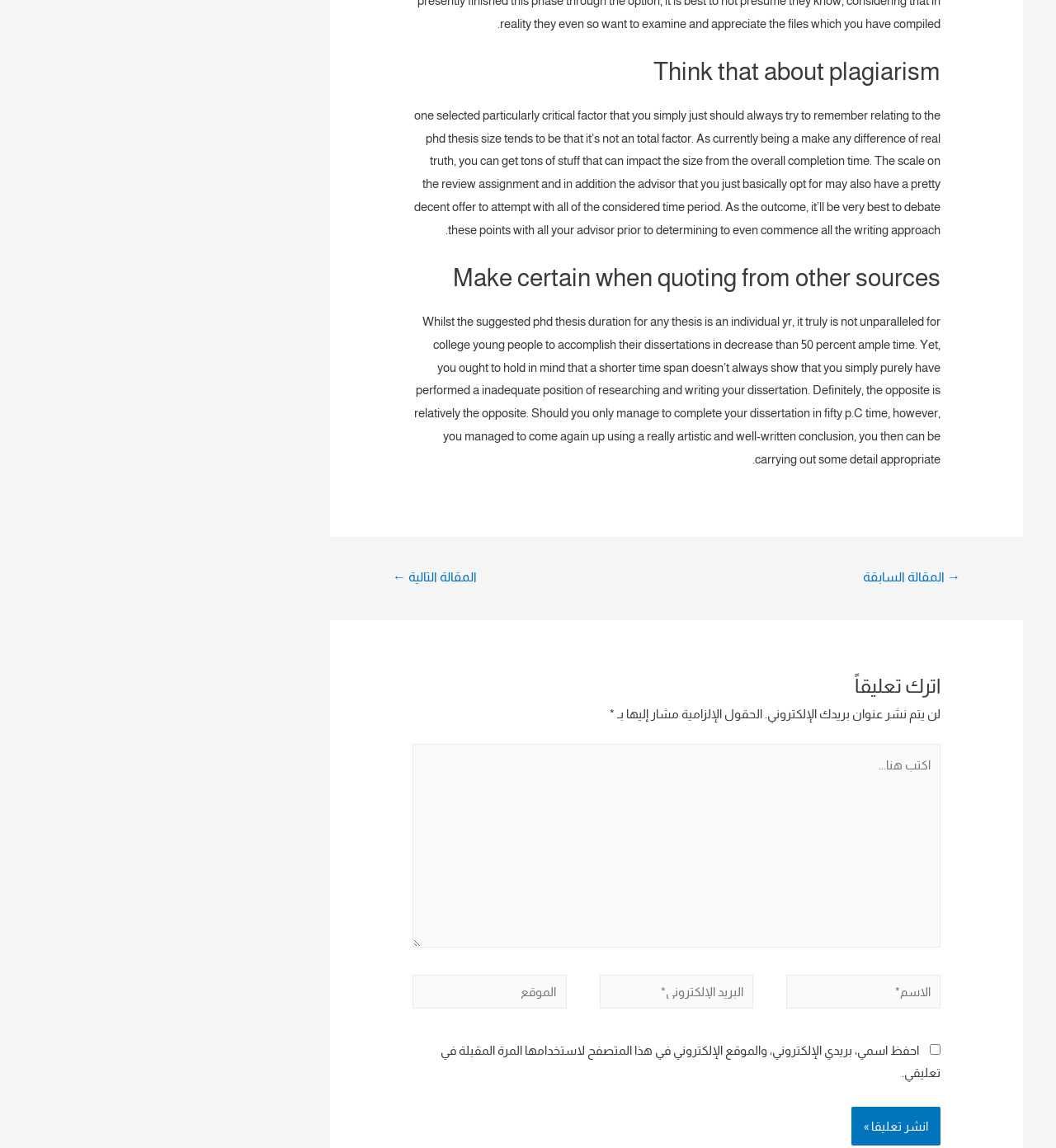What is the purpose of the textbox with the label 'اكتب هنا...'?
Please provide a single word or phrase in response based on the screenshot.

To write a comment